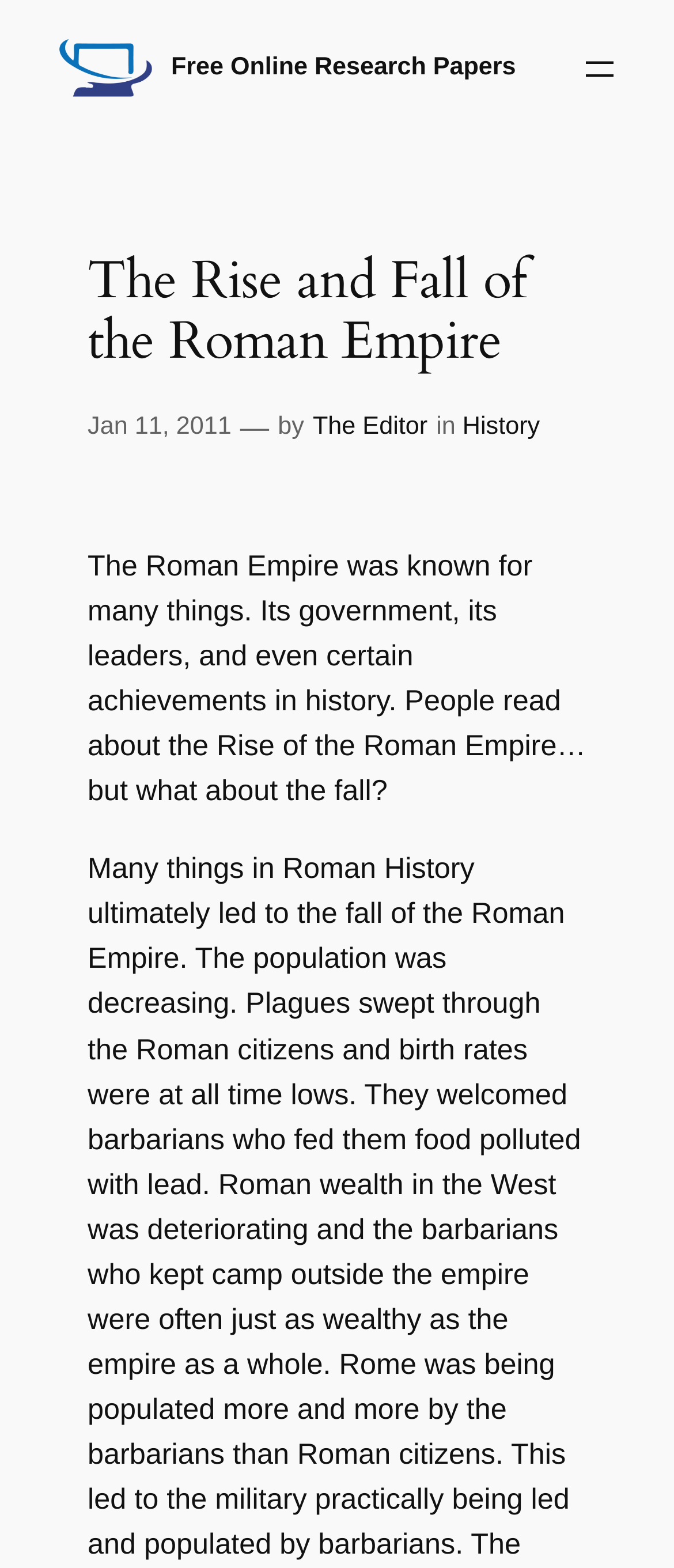Analyze the image and give a detailed response to the question:
When was the research paper published?

The research paper was published on 'Jan 11, 2011', as indicated by the link 'Jan 11, 2011' in the byline section of the webpage, which also includes the author 'The Editor' and the category 'History'.